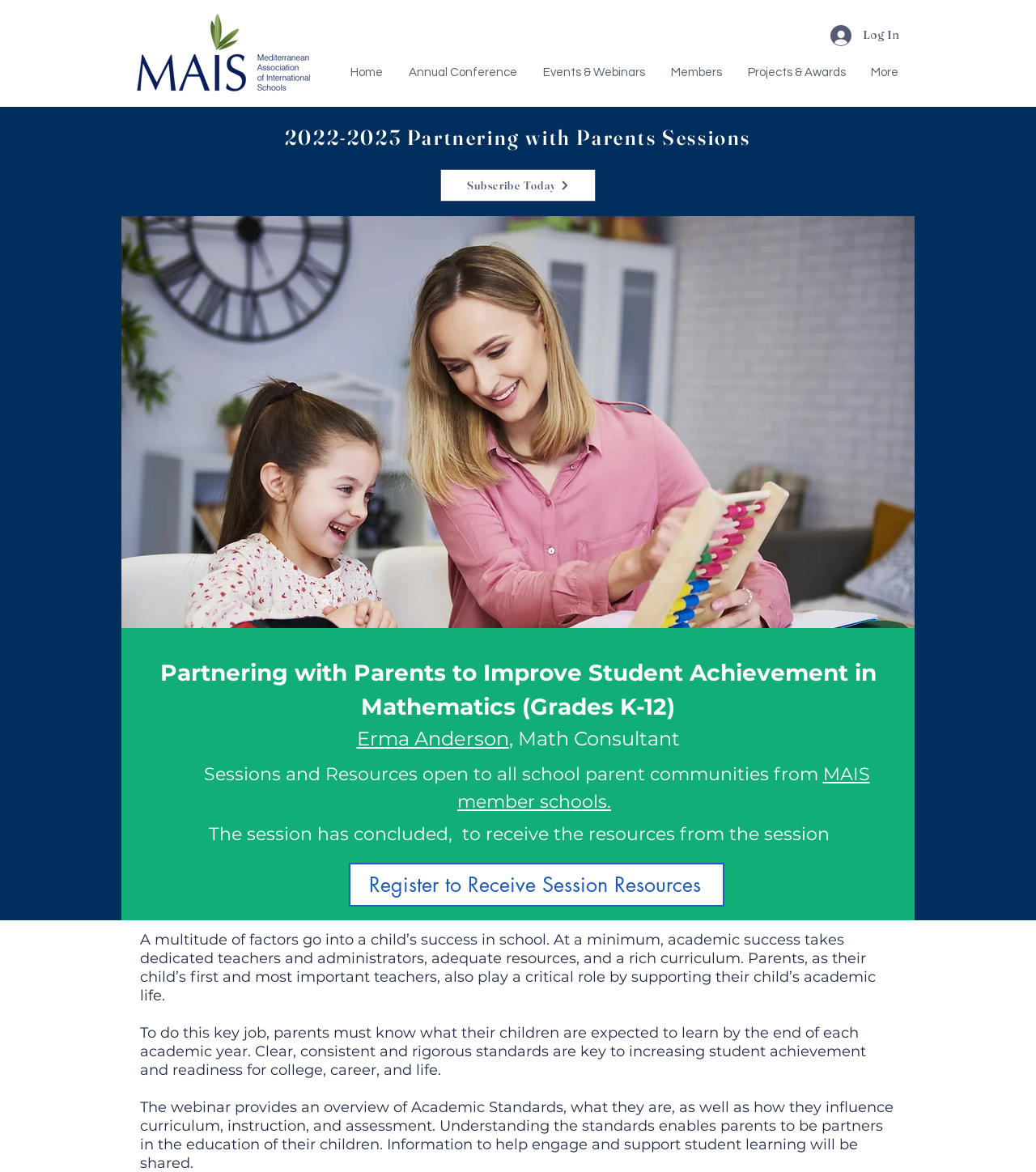From the element description Projects & Awards, predict the bounding box coordinates of the UI element. The coordinates must be specified in the format (top-left x, top-left y, bottom-right x, bottom-right y) and should be within the 0 to 1 range.

[0.709, 0.045, 0.828, 0.079]